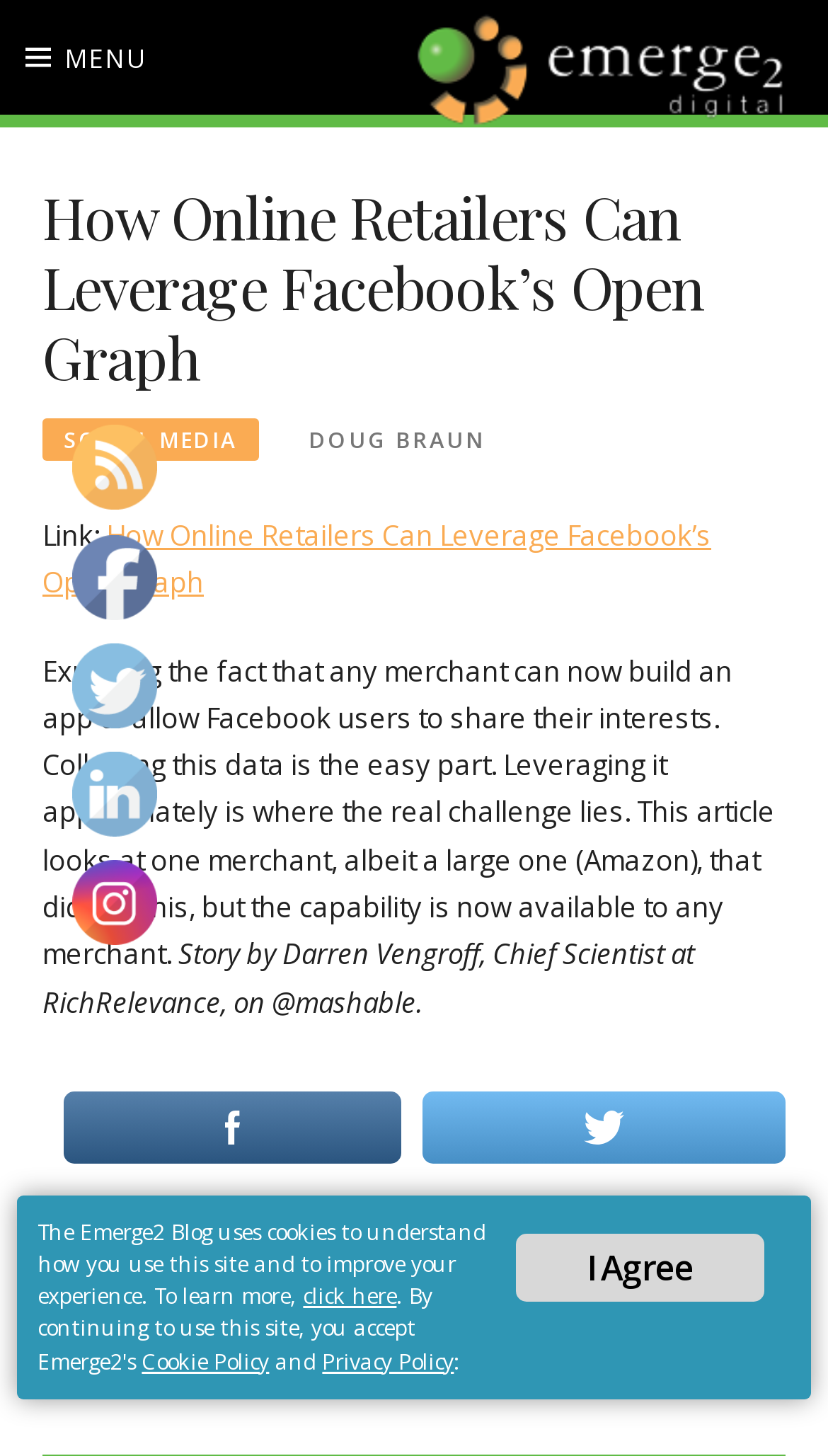Determine and generate the text content of the webpage's headline.

How Online Retailers Can Leverage Facebook’s Open Graph